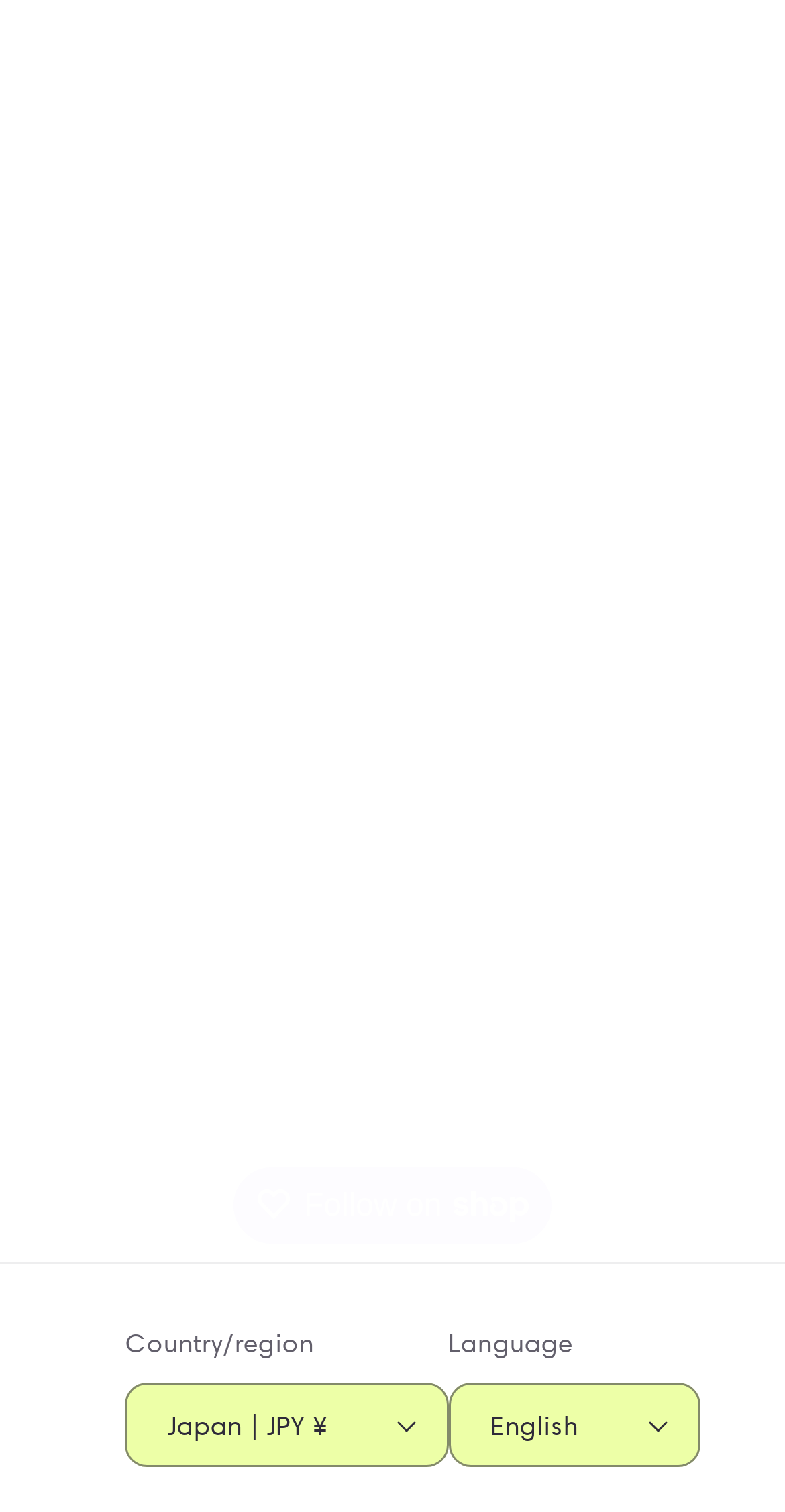Extract the bounding box coordinates for the described element: "Specified Commercial Transaction Act". The coordinates should be represented as four float numbers between 0 and 1: [left, top, right, bottom].

[0.103, 0.421, 0.897, 0.482]